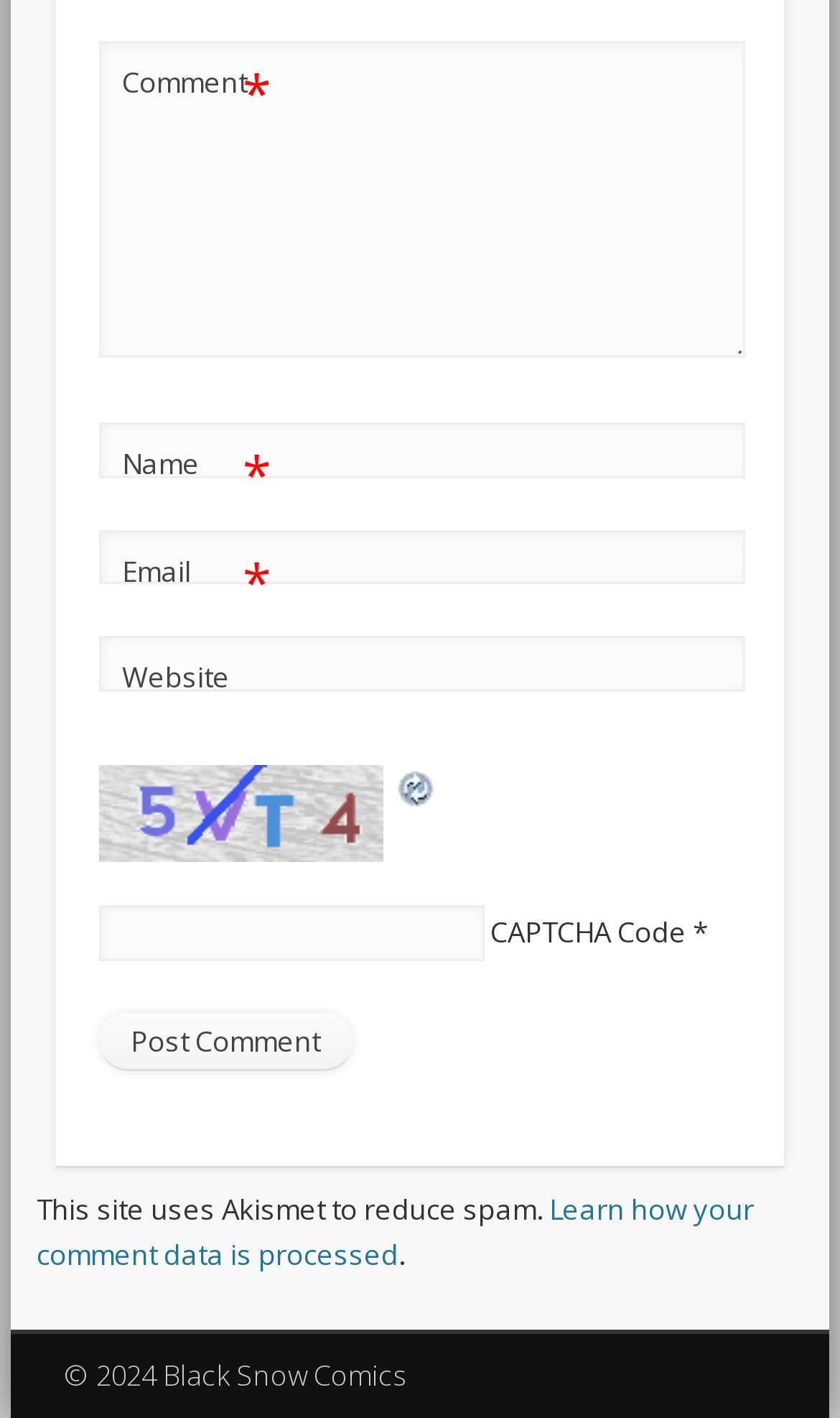Please specify the bounding box coordinates of the element that should be clicked to execute the given instruction: 'Click the Post Comment button'. Ensure the coordinates are four float numbers between 0 and 1, expressed as [left, top, right, bottom].

[0.117, 0.715, 0.42, 0.756]